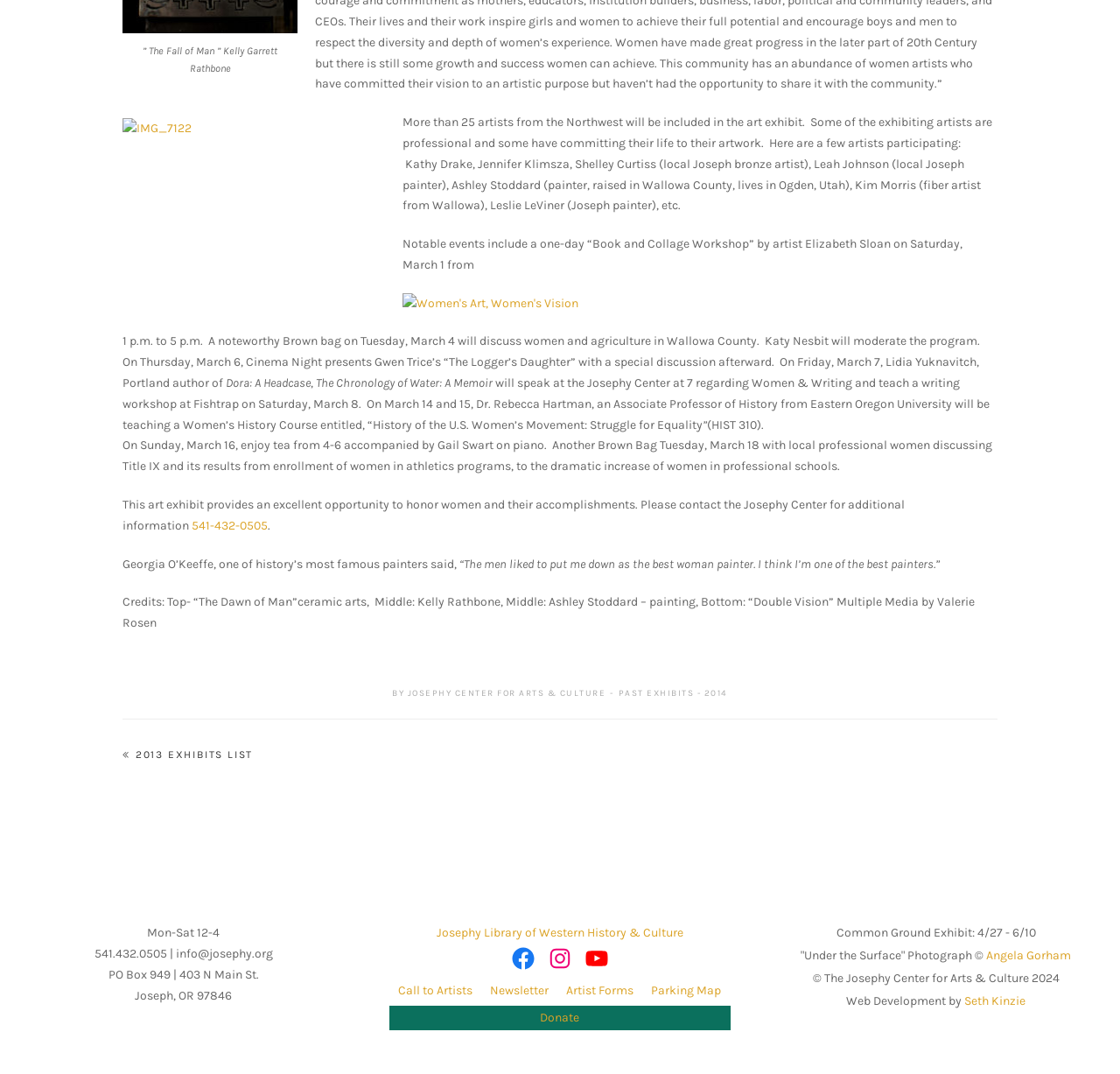Given the description of the UI element: "2013 Exhibits List", predict the bounding box coordinates in the form of [left, top, right, bottom], with each value being a float between 0 and 1.

[0.121, 0.697, 0.226, 0.708]